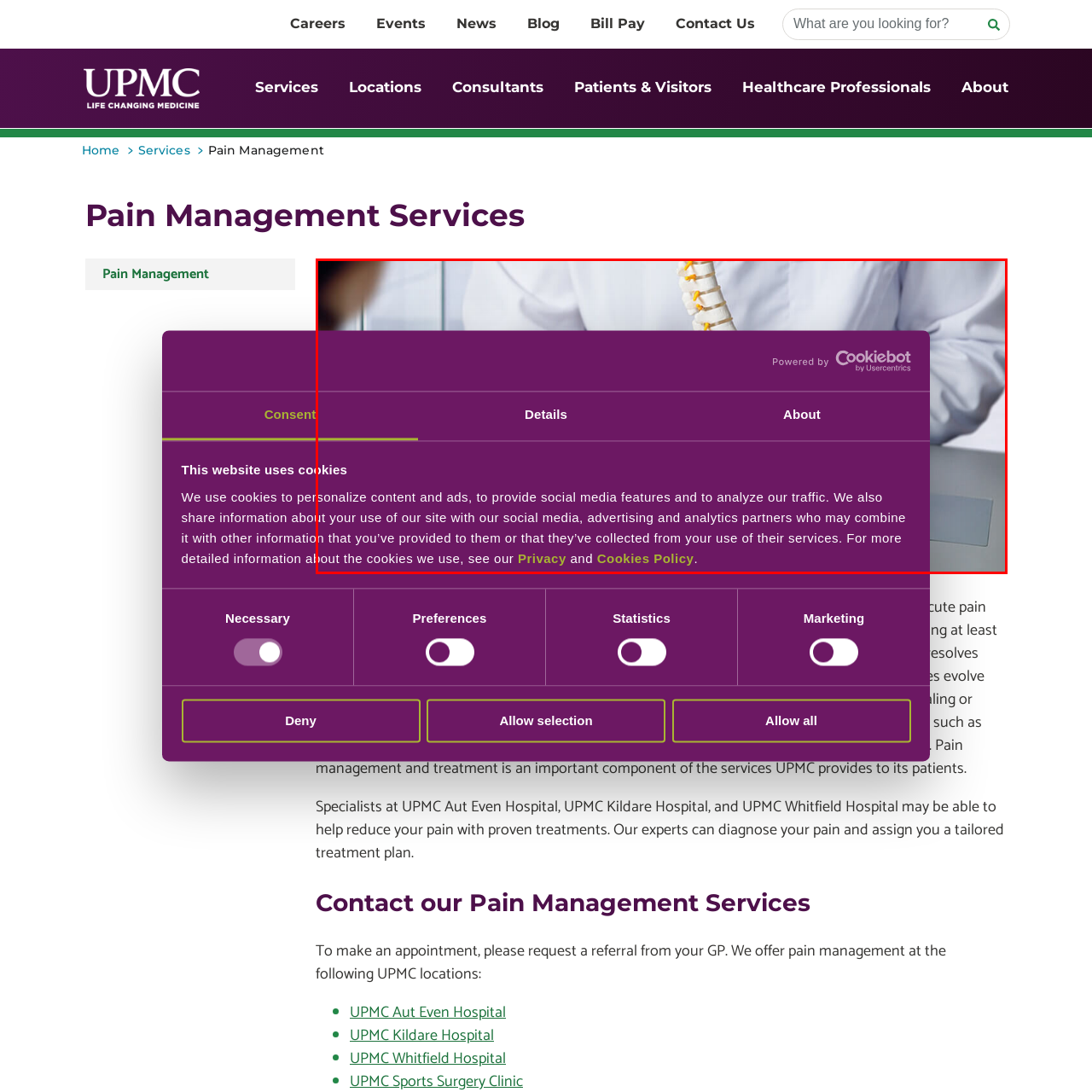Check the image highlighted in red, What is the purpose of the blurred background?
 Please answer in a single word or phrase.

to emphasize the subject